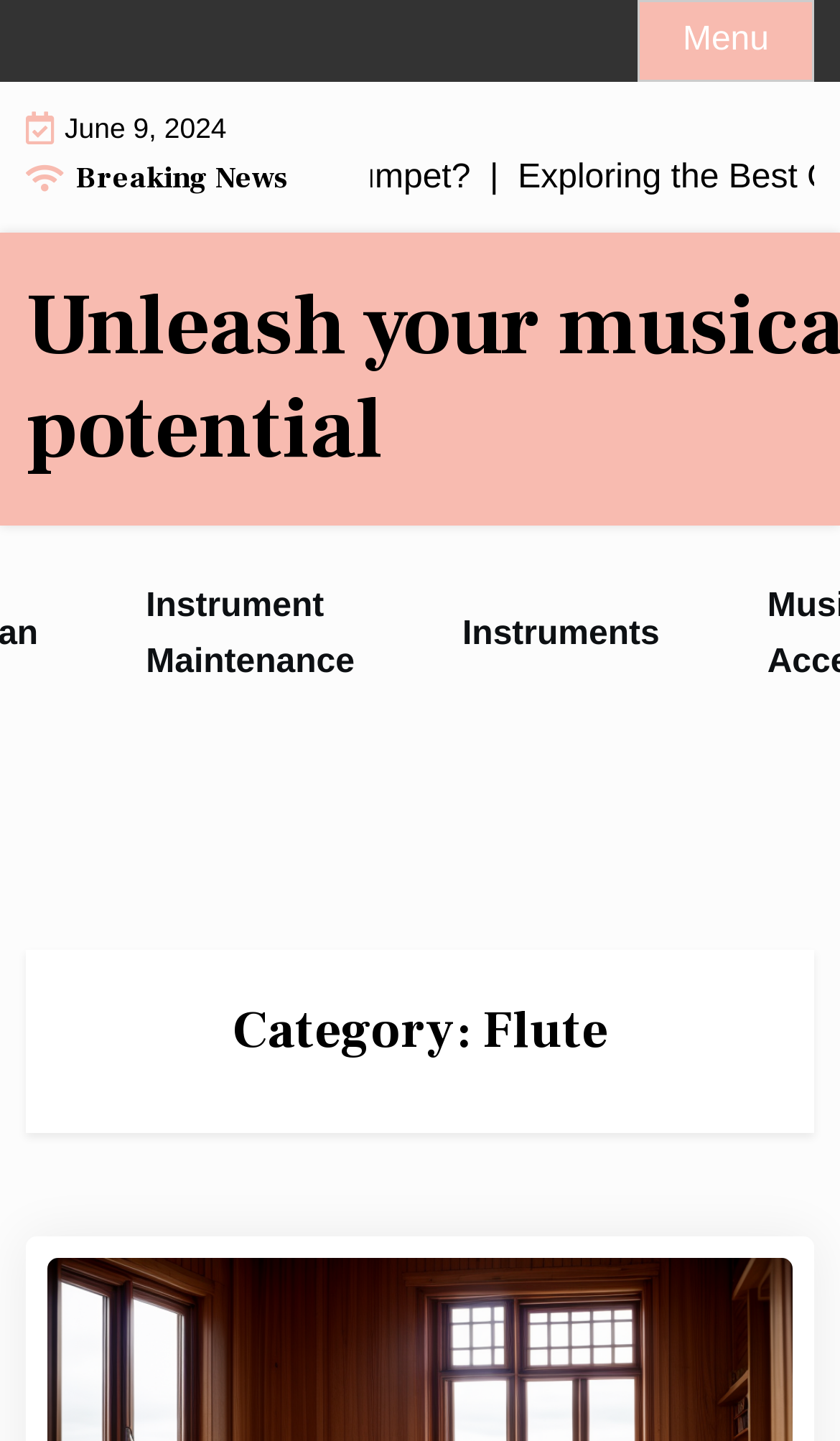Bounding box coordinates are given in the format (top-left x, top-left y, bottom-right x, bottom-right y). All values should be floating point numbers between 0 and 1. Provide the bounding box coordinate for the UI element described as: Instruments

[0.538, 0.414, 0.798, 0.467]